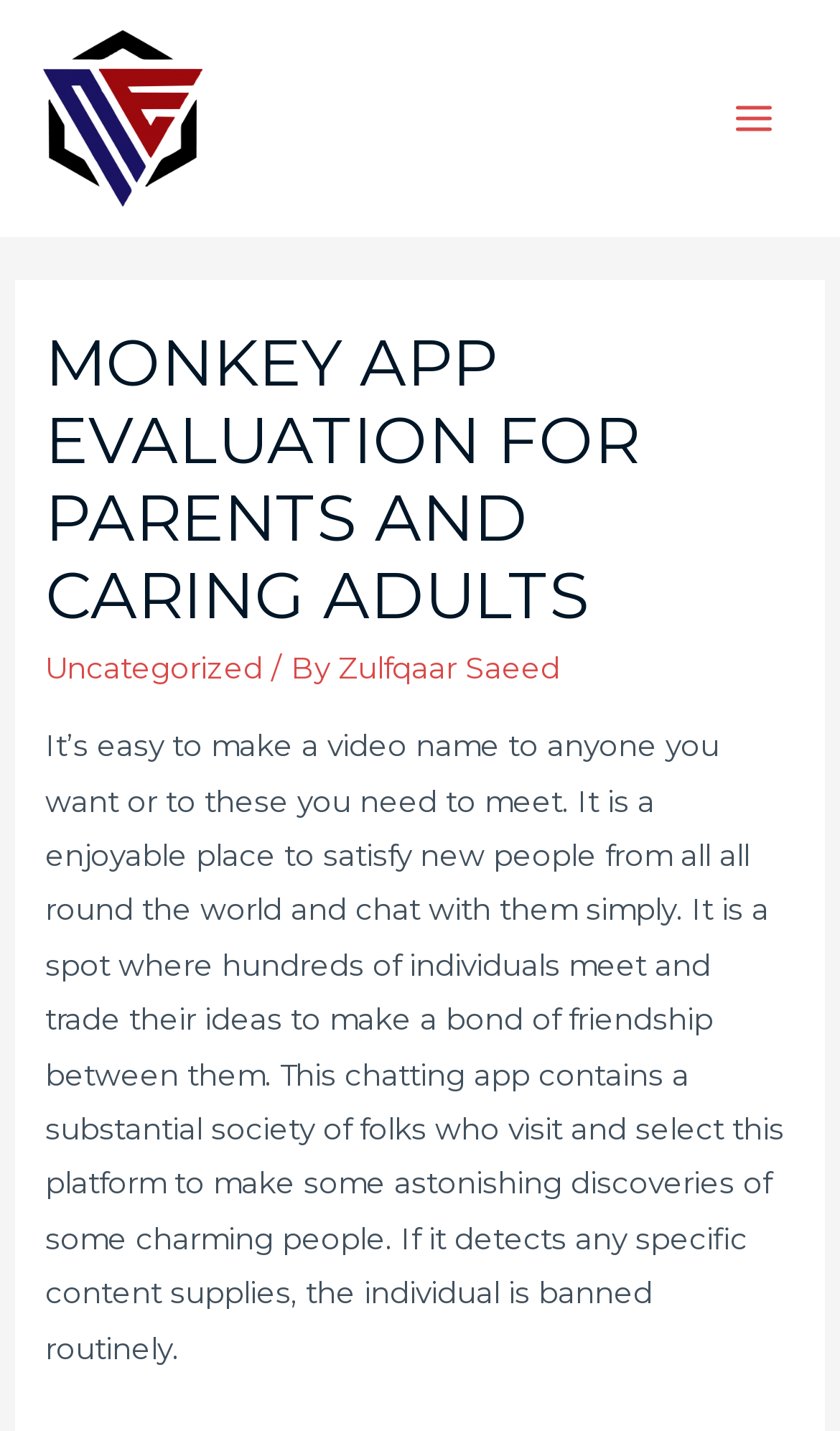What kind of people can be found on the Monkey App?
Please provide a comprehensive answer to the question based on the webpage screenshot.

The webpage describes the Monkey App as a place where hundreds of people from all around the world meet and chat, indicating that the platform has a diverse user base from different parts of the globe.